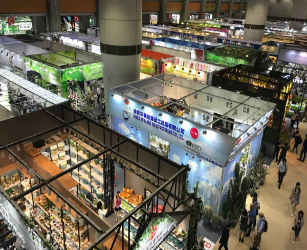Elaborate on the details you observe in the image.

The image captures a bustling view of an exhibition hall, showcasing numerous colorful booths and displays, likely at an event such as the Canton Fair. Vendors are set up with intricate designs and vibrant signage, emphasizing a wide array of products aimed at attracting attendees. The layout reveals a well-organized space, with visitors mingling and exploring the various offerings, illustrating the dynamic atmosphere of a trade fair. Bright lighting enhances the appeal of each booth, contributing to an energetic ambiance where business connections and opportunities are forged. The image encapsulates the essence of global procurement and trade, highlighting the significance of such events in fostering international business relationships.